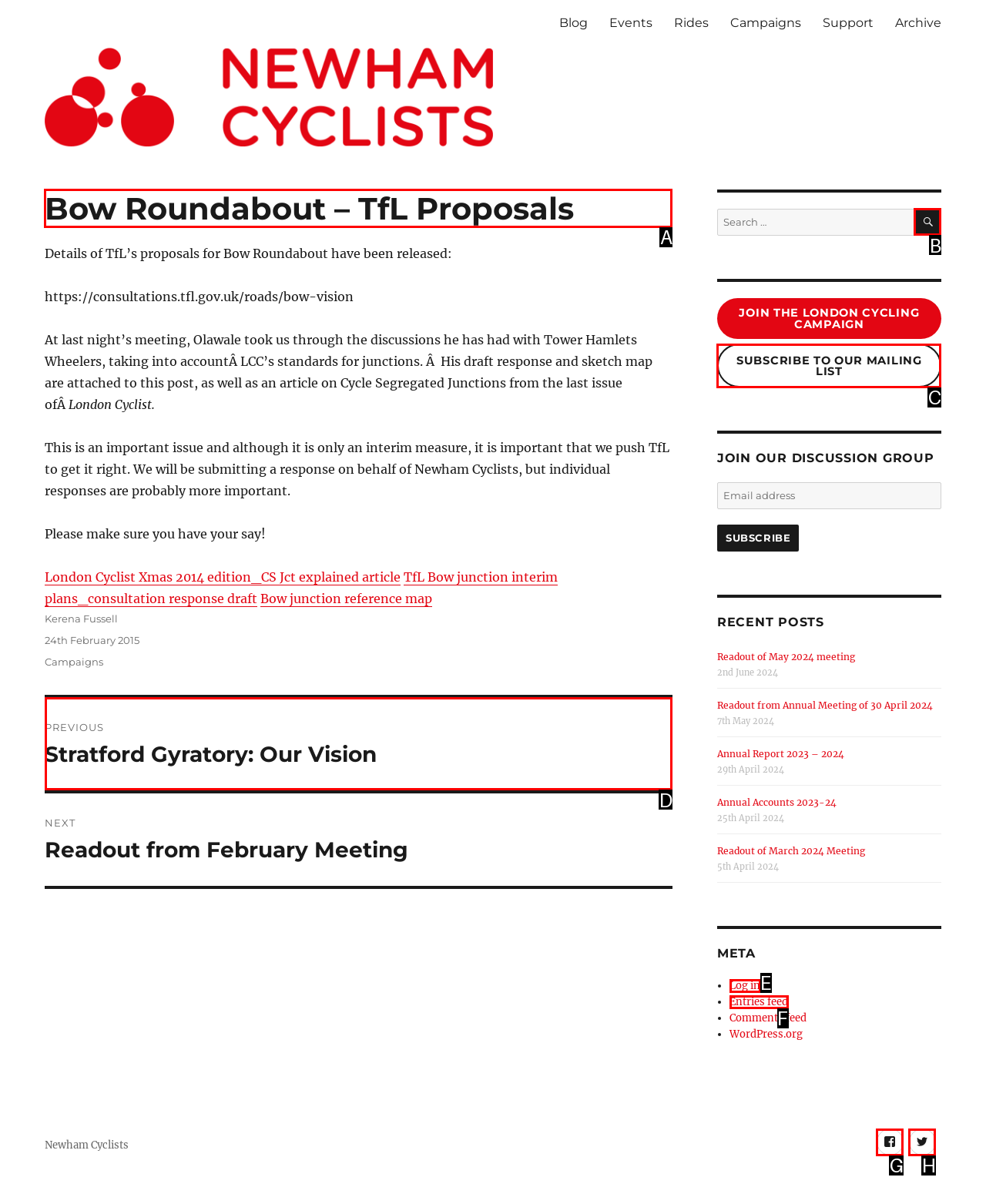What option should I click on to execute the task: Read the article about Bow Roundabout – TfL Proposals? Give the letter from the available choices.

A